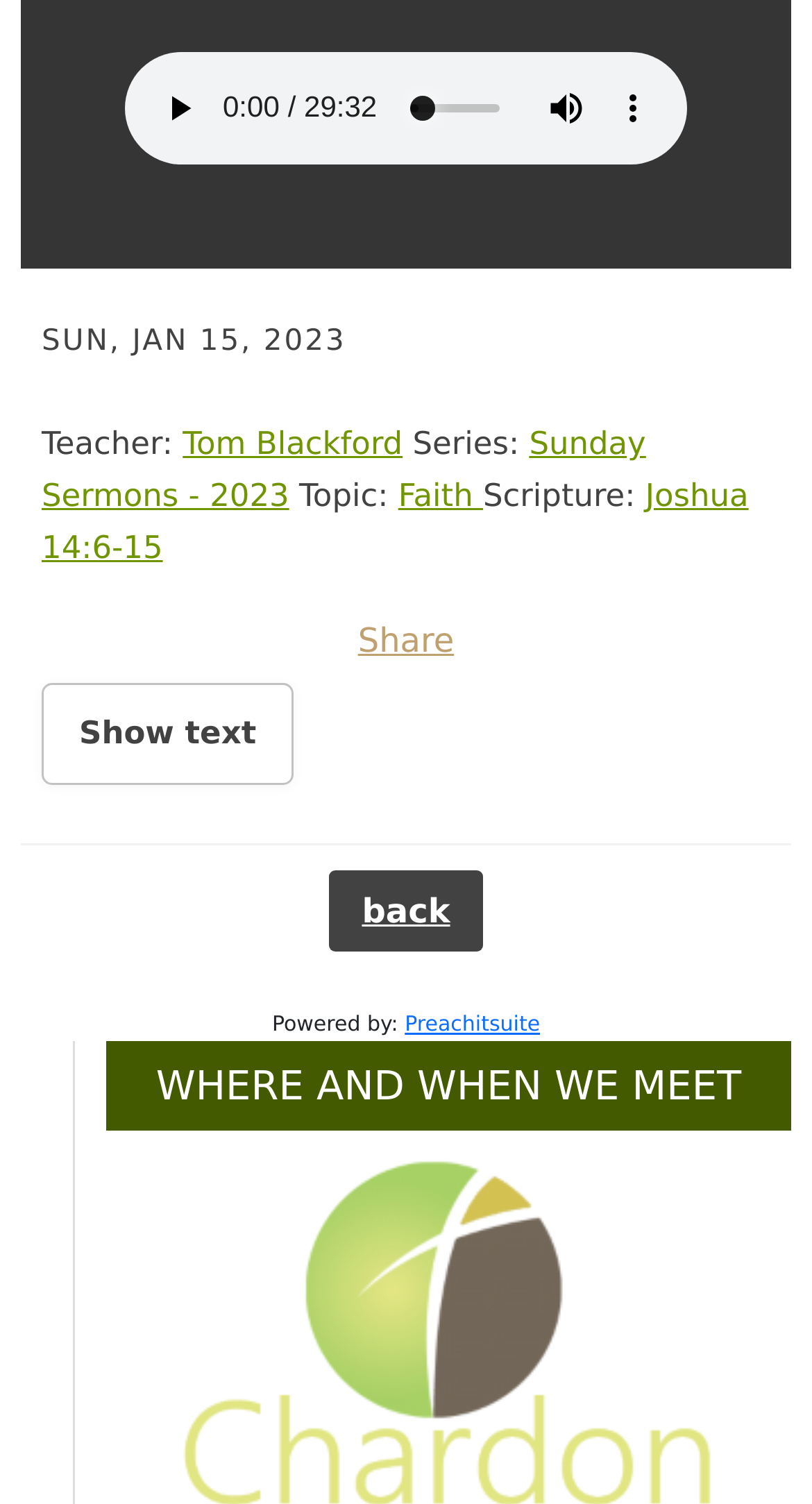Predict the bounding box of the UI element that fits this description: "back".

[0.405, 0.578, 0.595, 0.632]